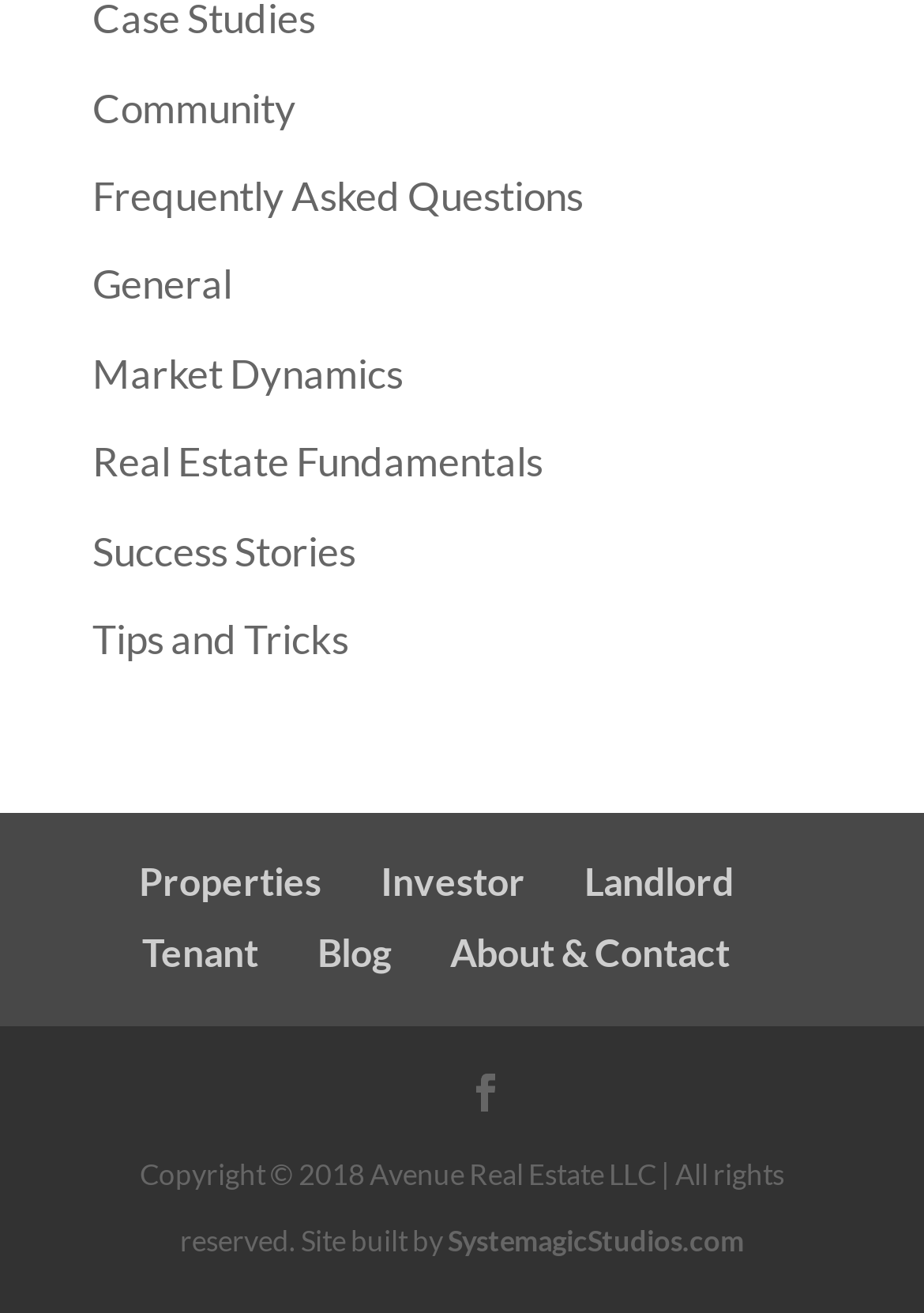What is the first link in the first row?
Give a thorough and detailed response to the question.

I examine the first row of links and find that the first one is 'Community', which is located at coordinates [0.1, 0.063, 0.321, 0.1].